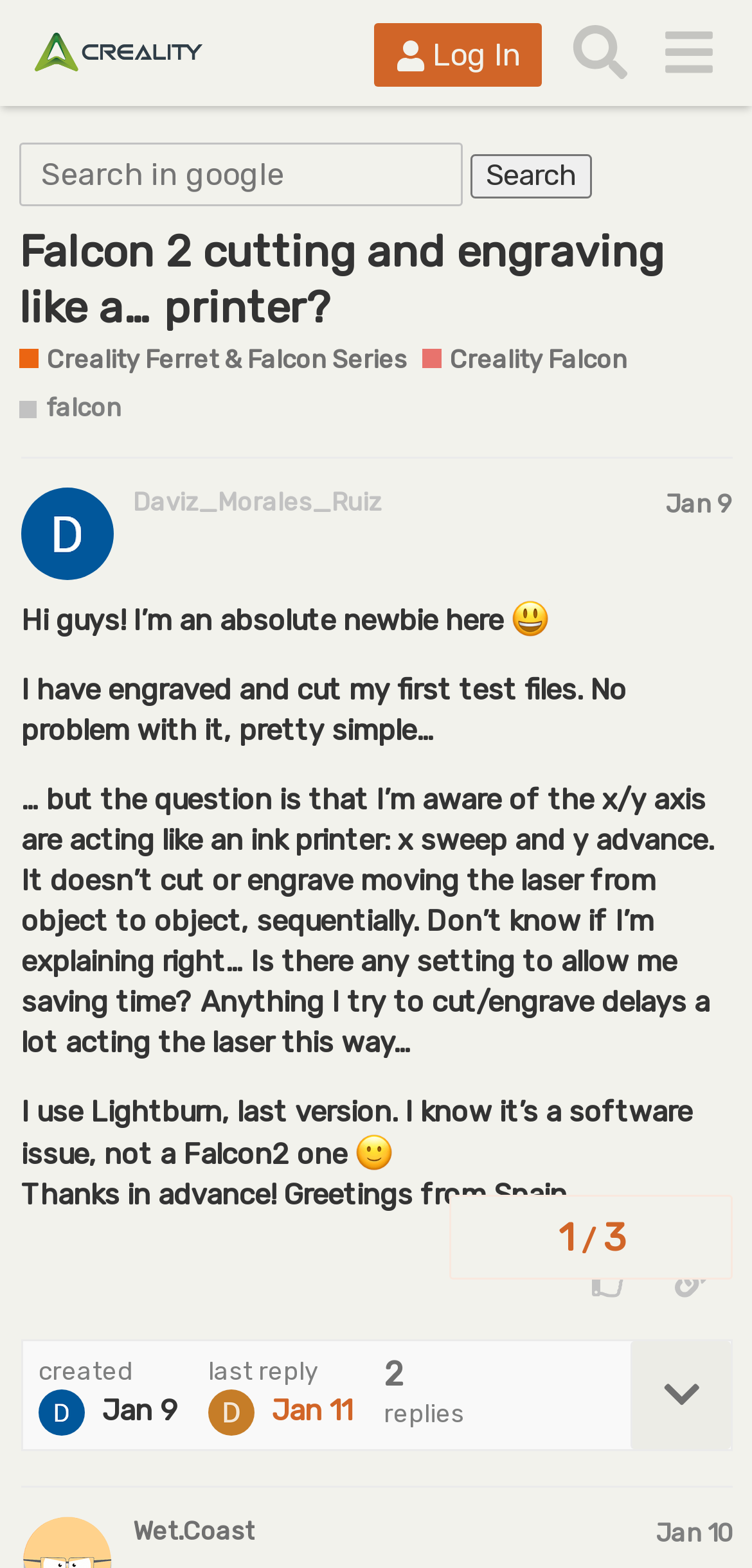Please mark the bounding box coordinates of the area that should be clicked to carry out the instruction: "Search in the forum".

[0.026, 0.091, 0.615, 0.132]